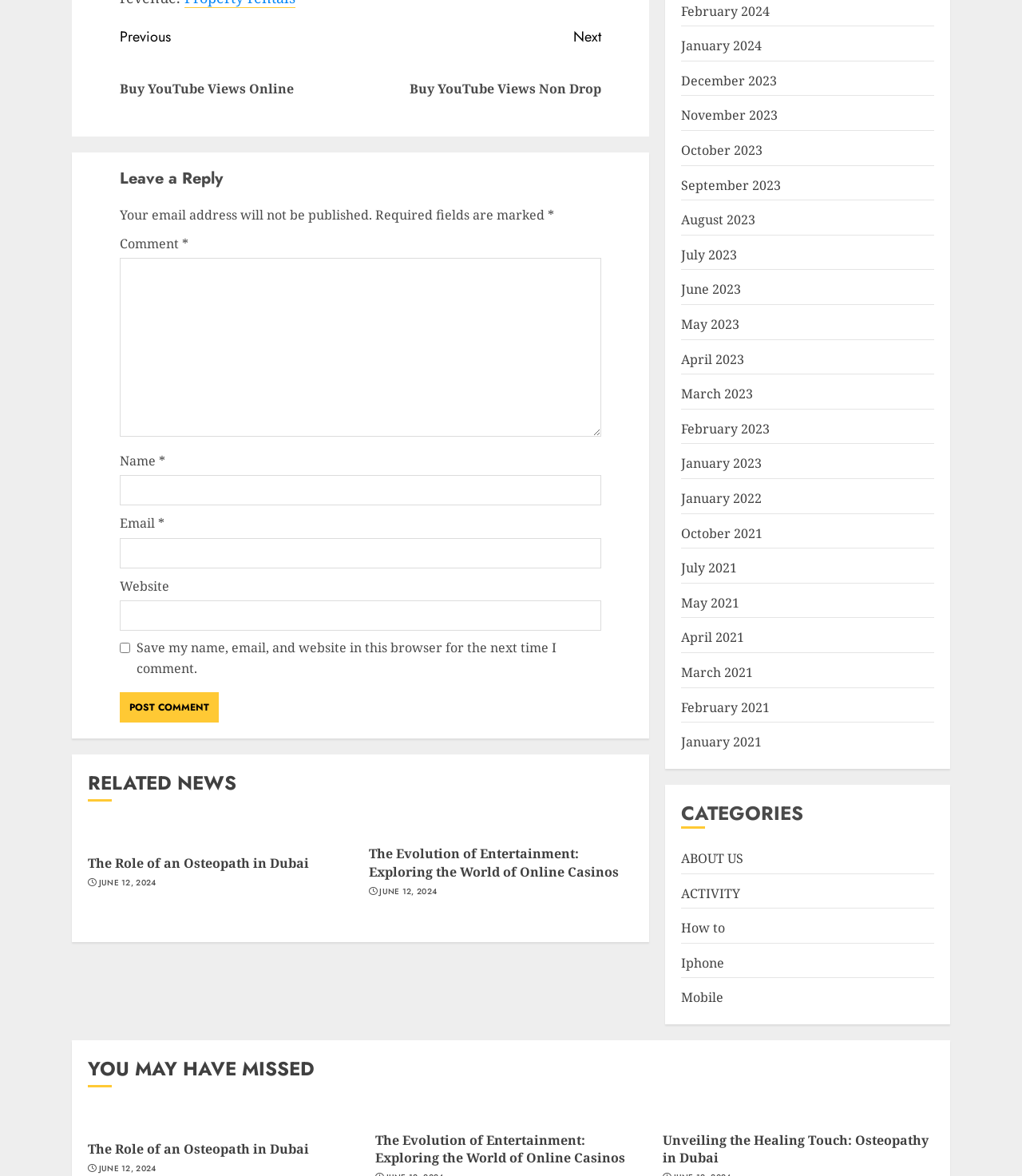What is the purpose of the comment section?
Analyze the image and deliver a detailed answer to the question.

The comment section is located below the article and contains fields for name, email, and website, indicating that it is intended for users to leave a reply or comment on the article.